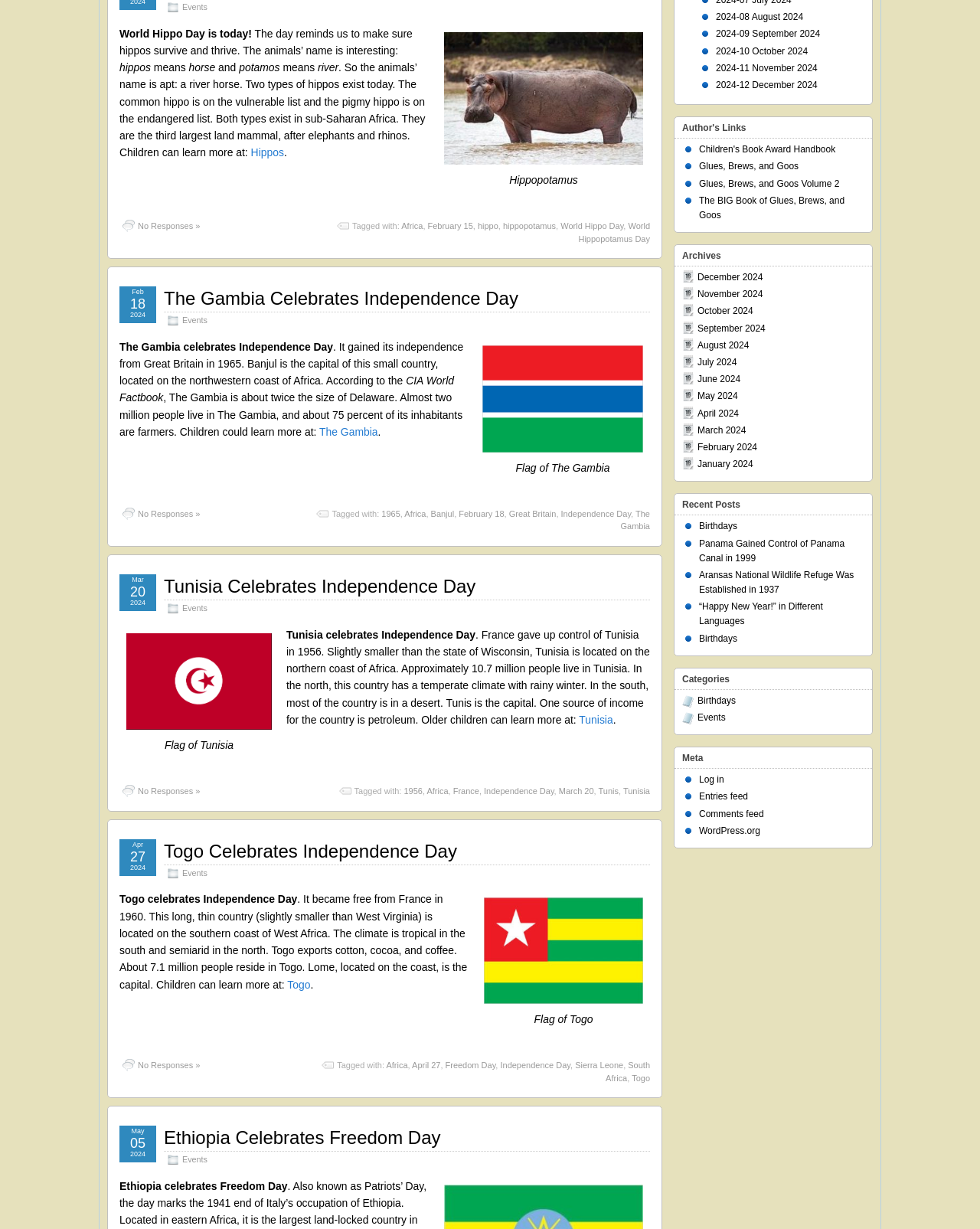Provide the bounding box coordinates, formatted as (top-left x, top-left y, bottom-right x, bottom-right y), with all values being floating point numbers between 0 and 1. Identify the bounding box of the UI element that matches the description: June 2024

[0.712, 0.304, 0.756, 0.313]